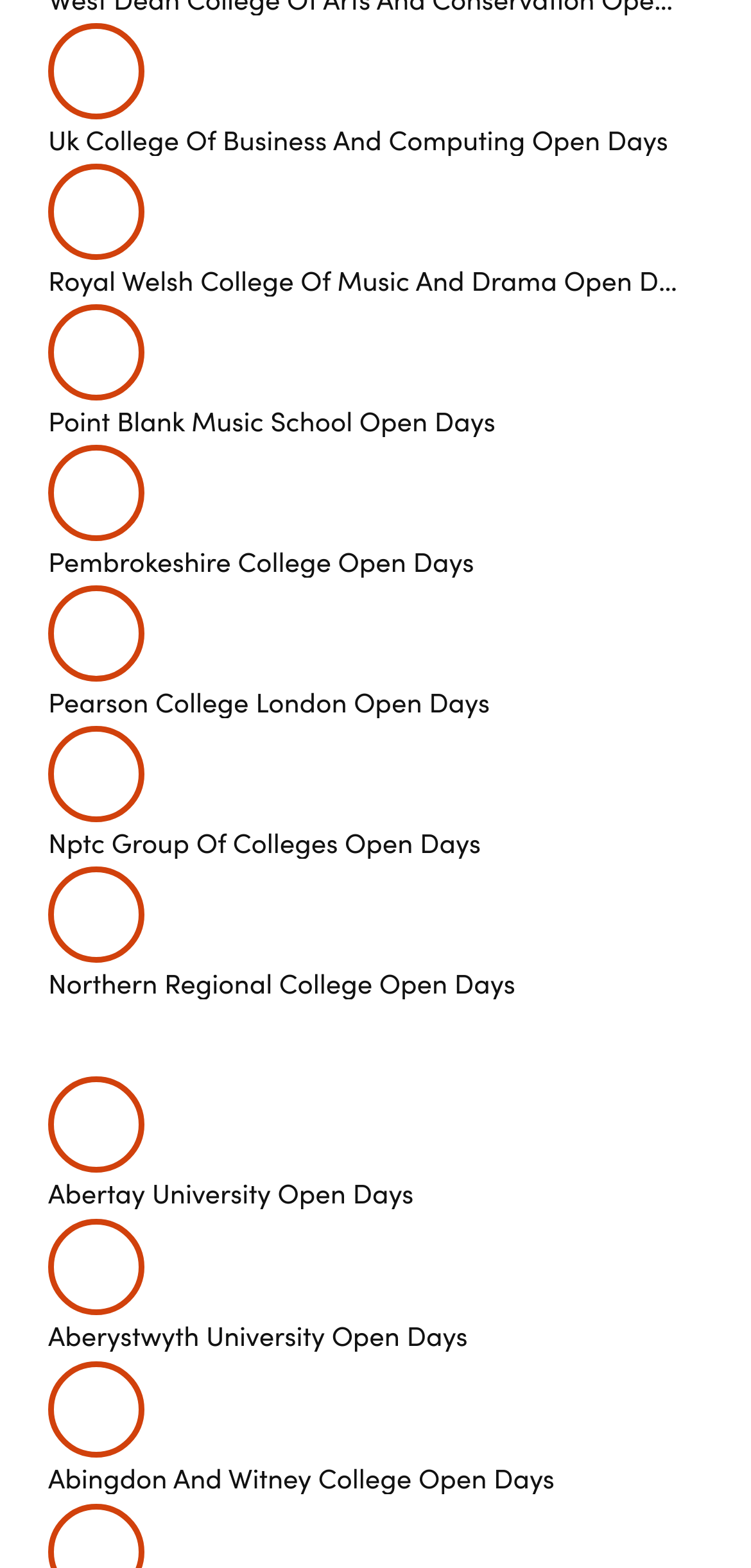Please specify the bounding box coordinates of the clickable section necessary to execute the following command: "View Uk College Of Business And Computing Open Days".

[0.064, 0.078, 0.89, 0.102]